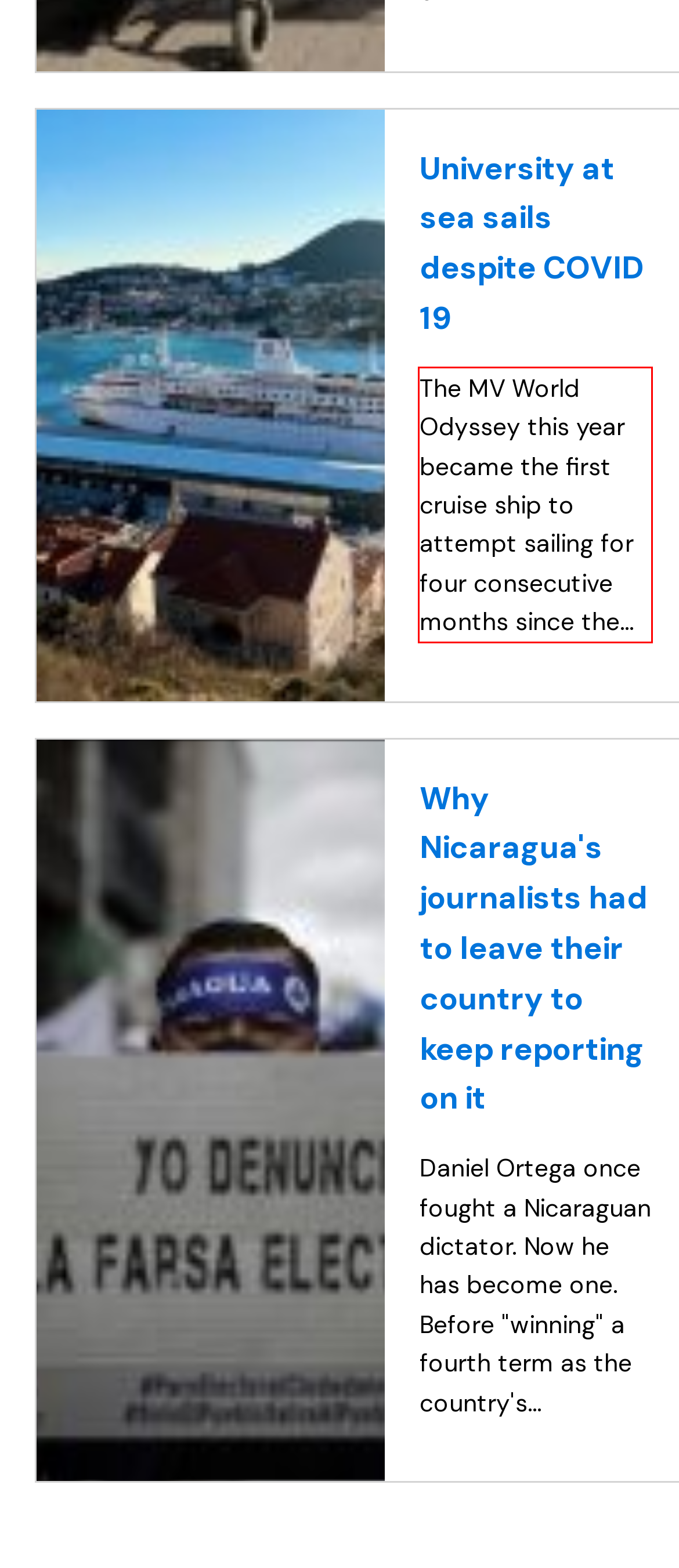Examine the webpage screenshot, find the red bounding box, and extract the text content within this marked area.

The MV World Odyssey this year became the first cruise ship to attempt sailing for four consecutive months since the…